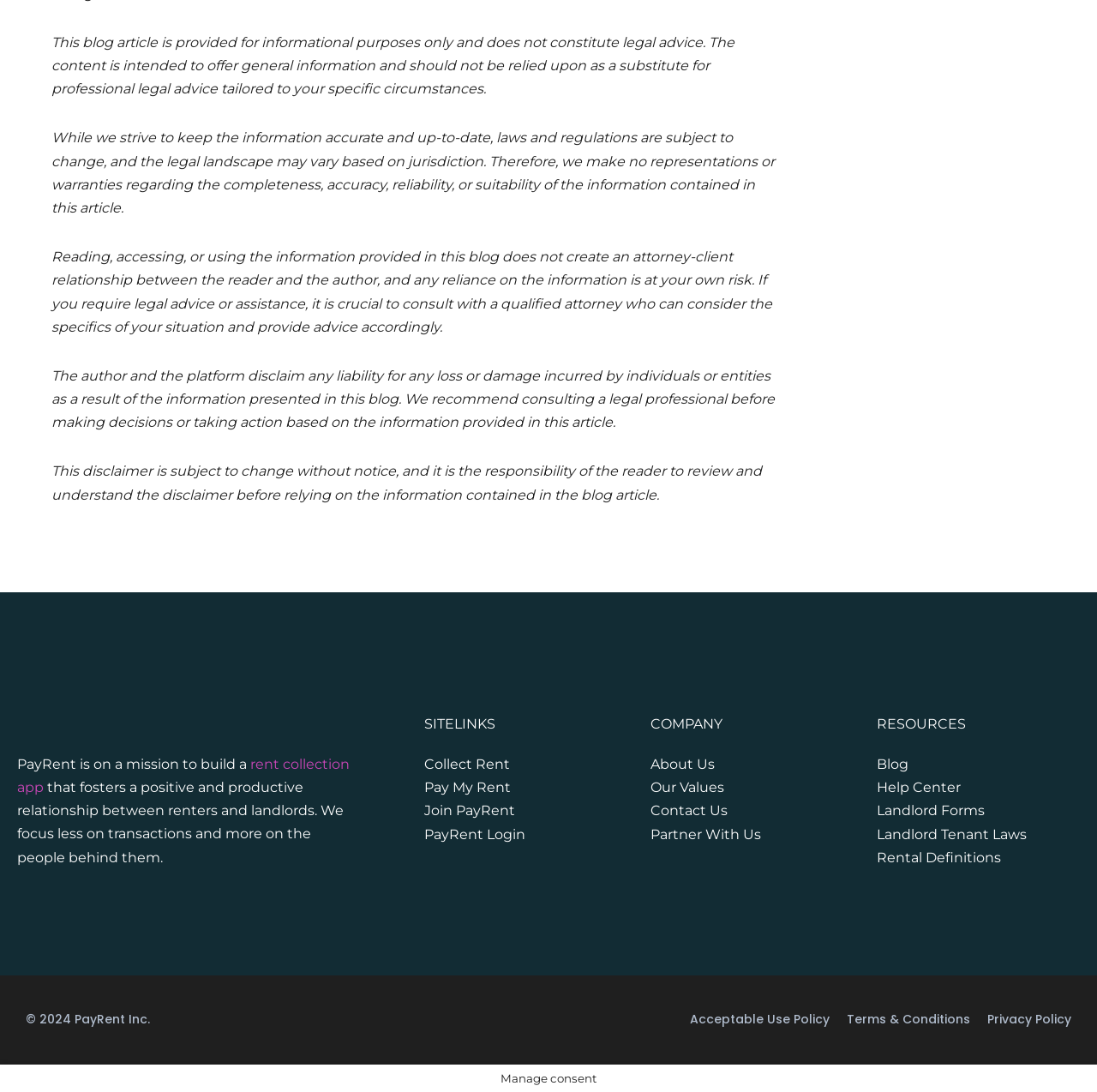Reply to the question with a single word or phrase:
What type of relationship does PayRent focus on?

People behind transactions